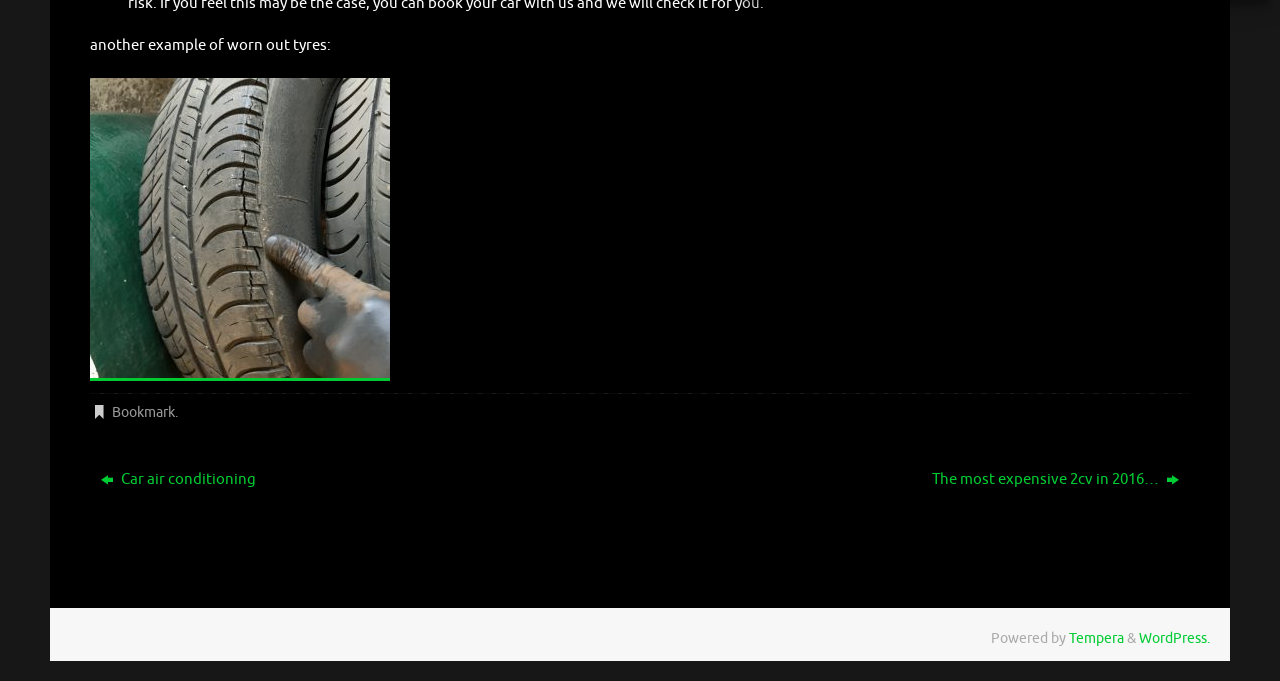Provide the bounding box coordinates for the UI element that is described by this text: "WordPress.". The coordinates should be in the form of four float numbers between 0 and 1: [left, top, right, bottom].

[0.89, 0.925, 0.945, 0.95]